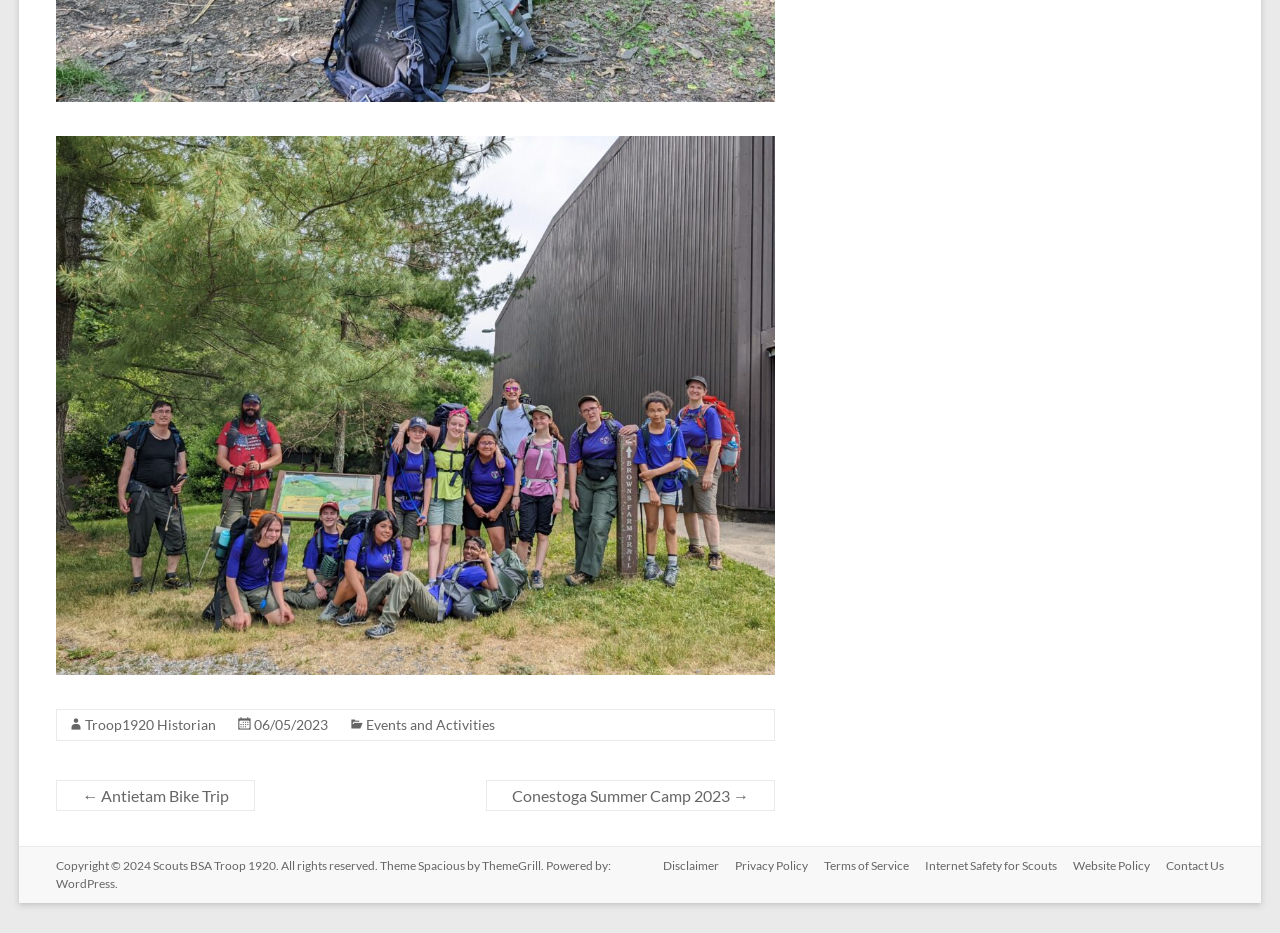What is the name of the theme used by the website?
Could you answer the question with a detailed and thorough explanation?

The name of the theme used by the website can be found in the footer section, where it is written as 'Theme Spacious by ThemeGrill'.